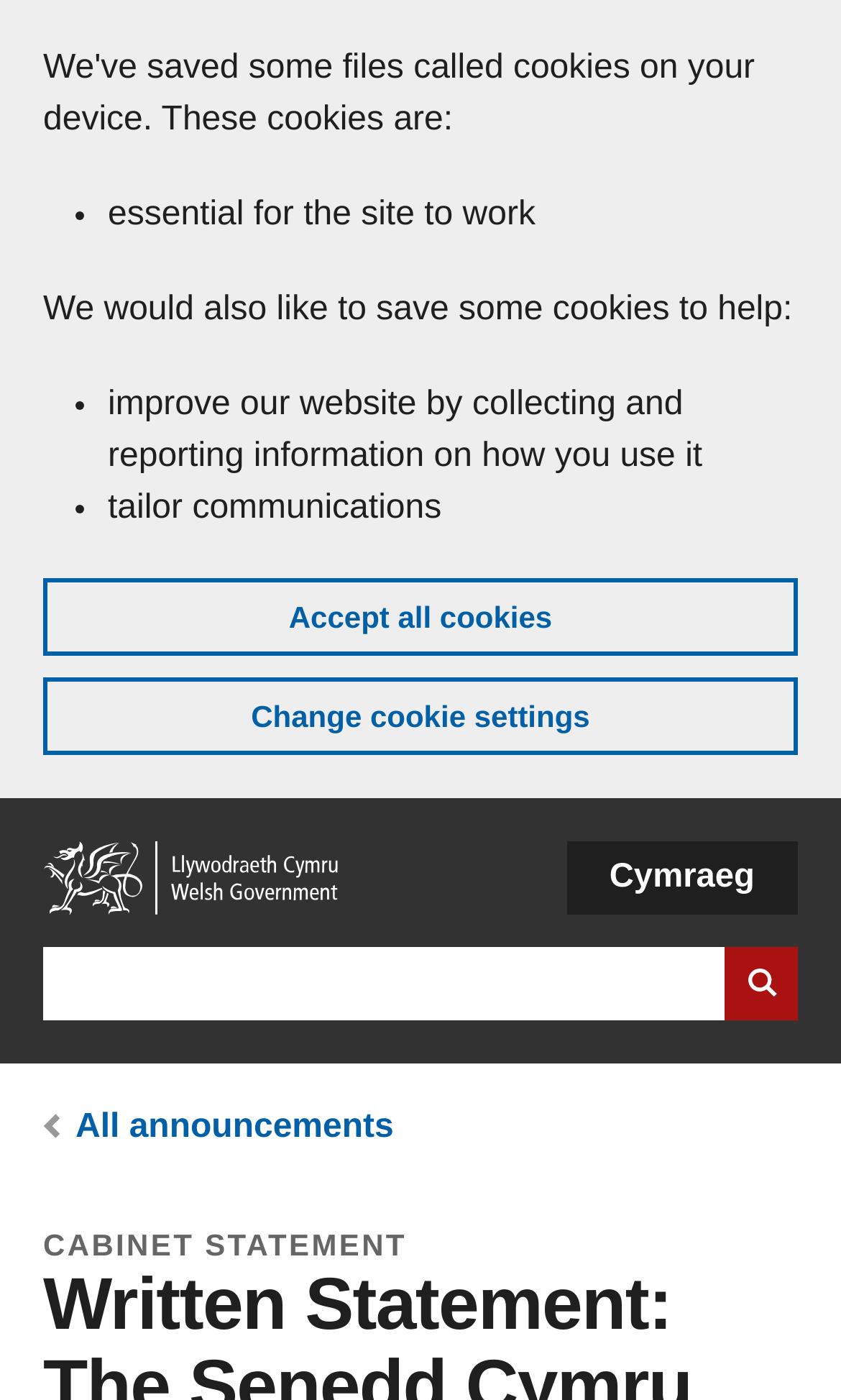Please answer the following question using a single word or phrase: How many links are available in the breadcrumb navigation?

1